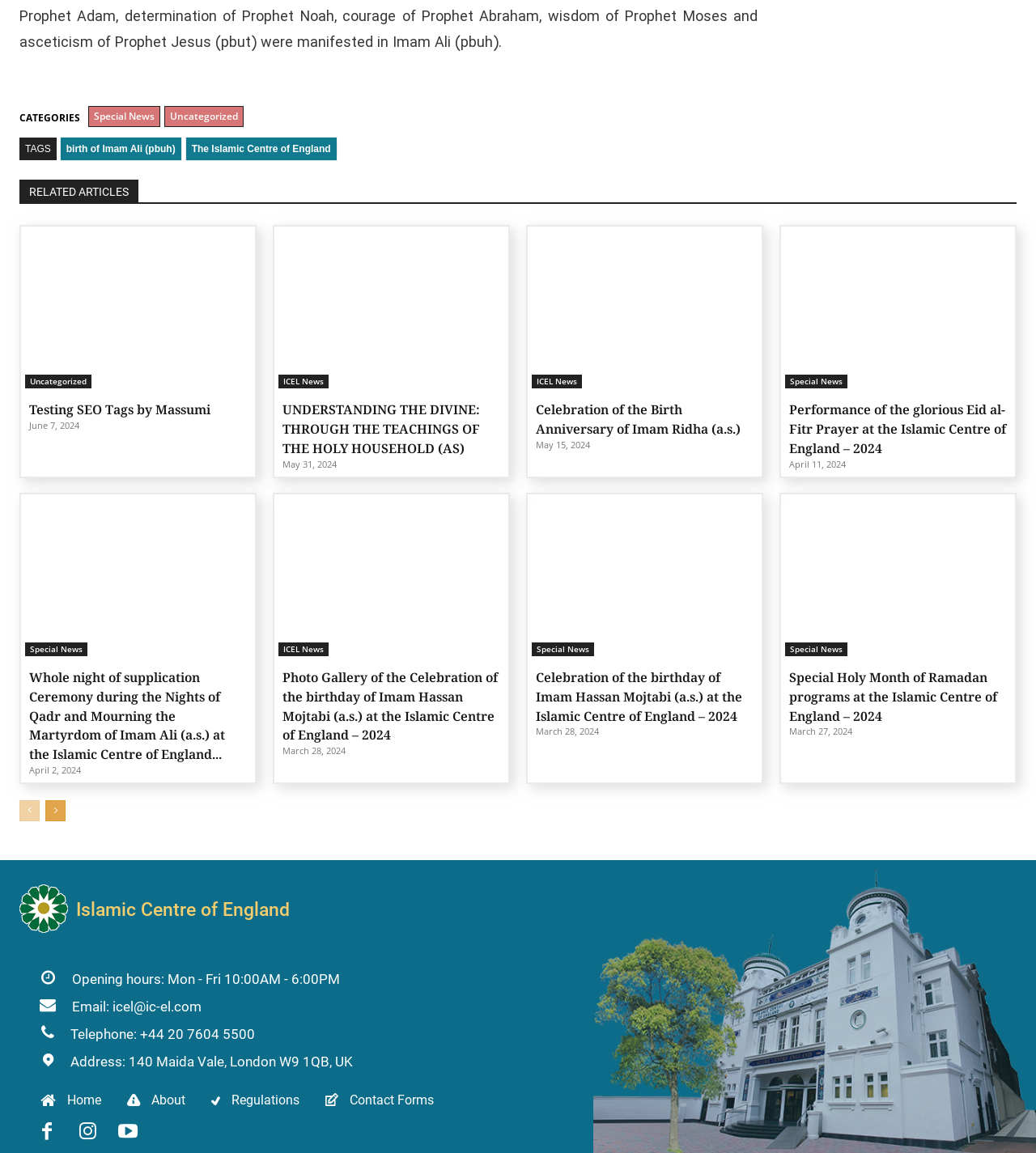Given the element description Special News, identify the bounding box coordinates for the UI element on the webpage screenshot. The format should be (top-left x, top-left y, bottom-right x, bottom-right y), with values between 0 and 1.

[0.513, 0.557, 0.573, 0.569]